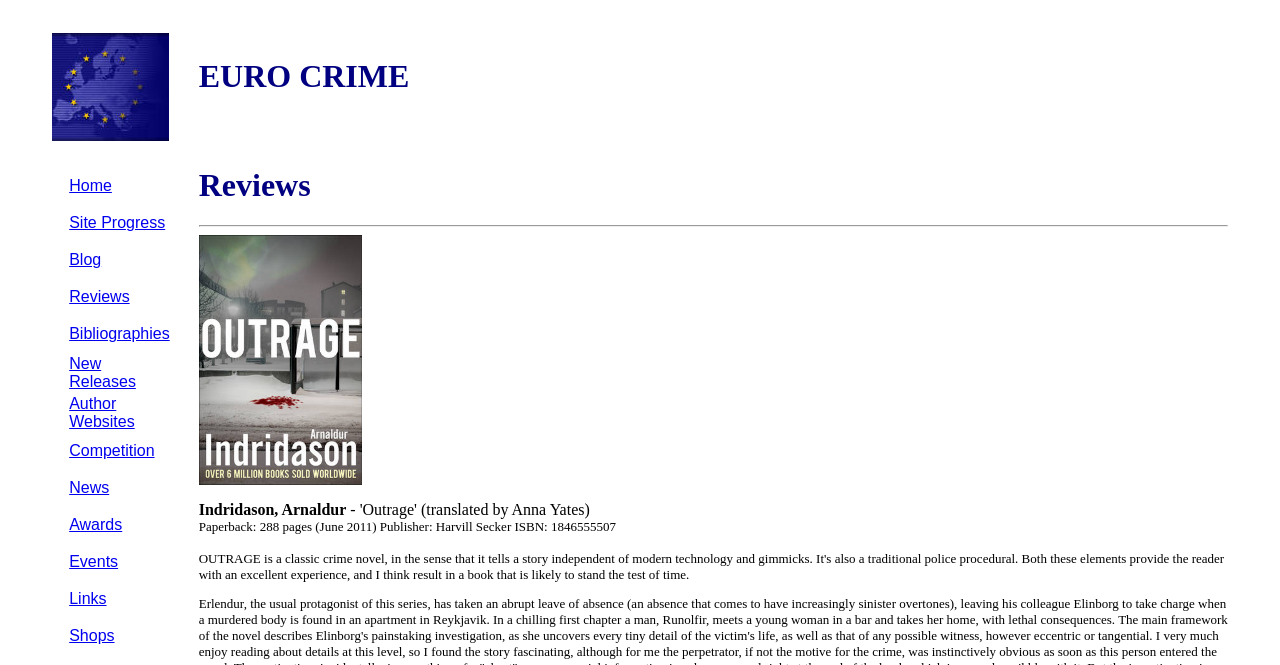What is the author of the book being reviewed?
Refer to the image and give a detailed answer to the query.

The author of the book being reviewed can be found in the text 'Indridason, Arnaldur' which is located below the image on the webpage.